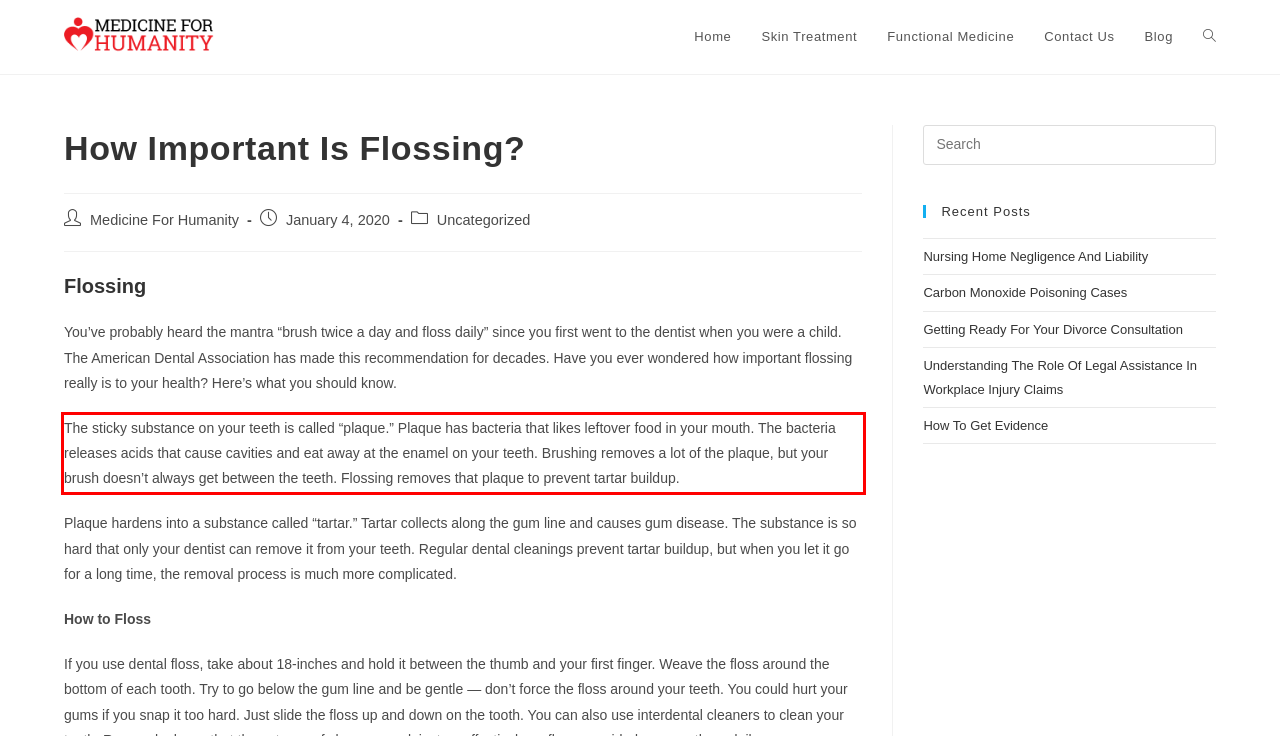Within the screenshot of the webpage, locate the red bounding box and use OCR to identify and provide the text content inside it.

The sticky substance on your teeth is called “plaque.” Plaque has bacteria that likes leftover food in your mouth. The bacteria releases acids that cause cavities and eat away at the enamel on your teeth. Brushing removes a lot of the plaque, but your brush doesn’t always get between the teeth. Flossing removes that plaque to prevent tartar buildup.